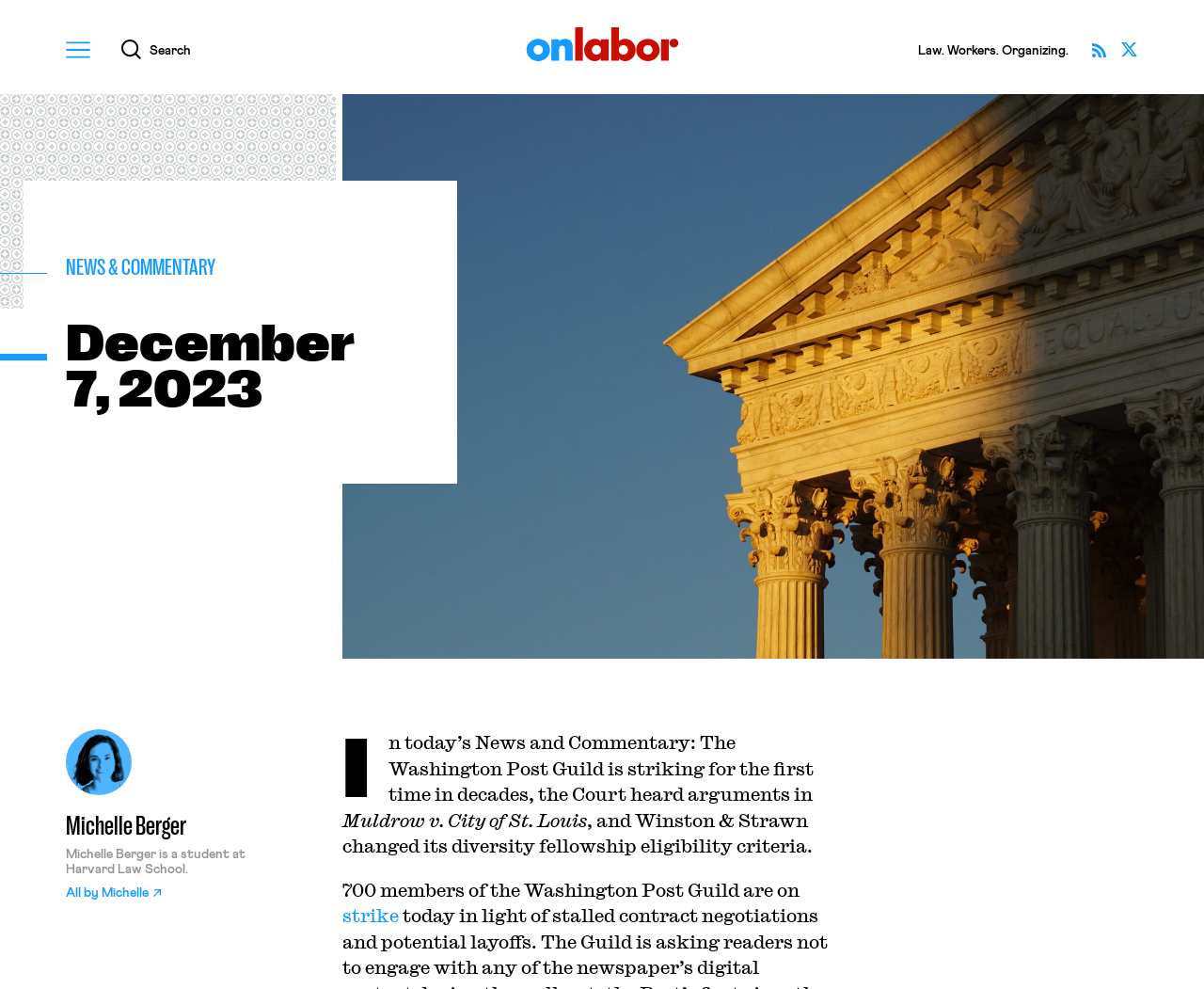Provide a one-word or short-phrase answer to the question:
What is the topic of the news and commentary?

Washington Post Guild strike